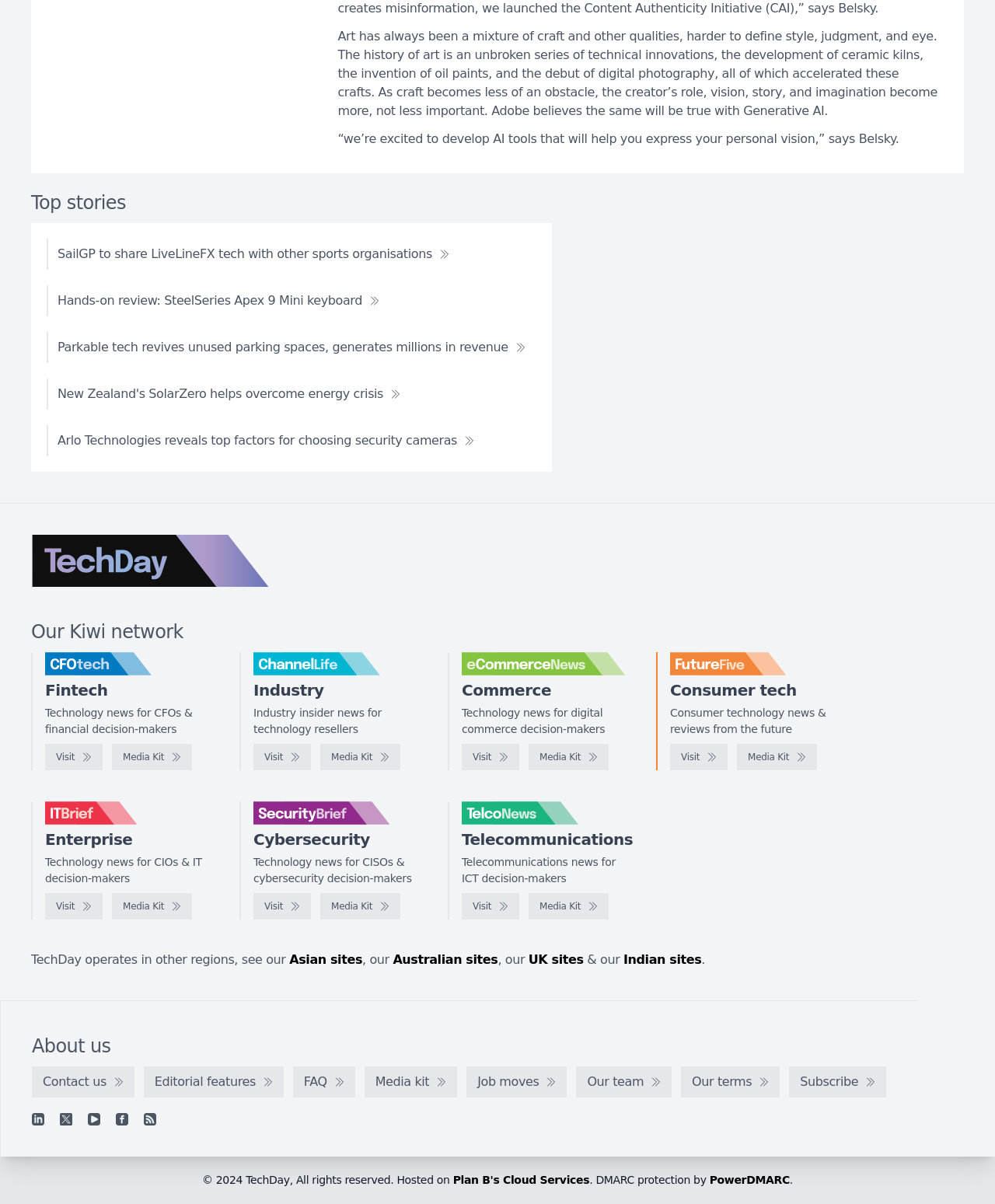Locate the bounding box coordinates of the area to click to fulfill this instruction: "Read top stories". The bounding box should be presented as four float numbers between 0 and 1, in the order [left, top, right, bottom].

[0.031, 0.159, 0.127, 0.178]